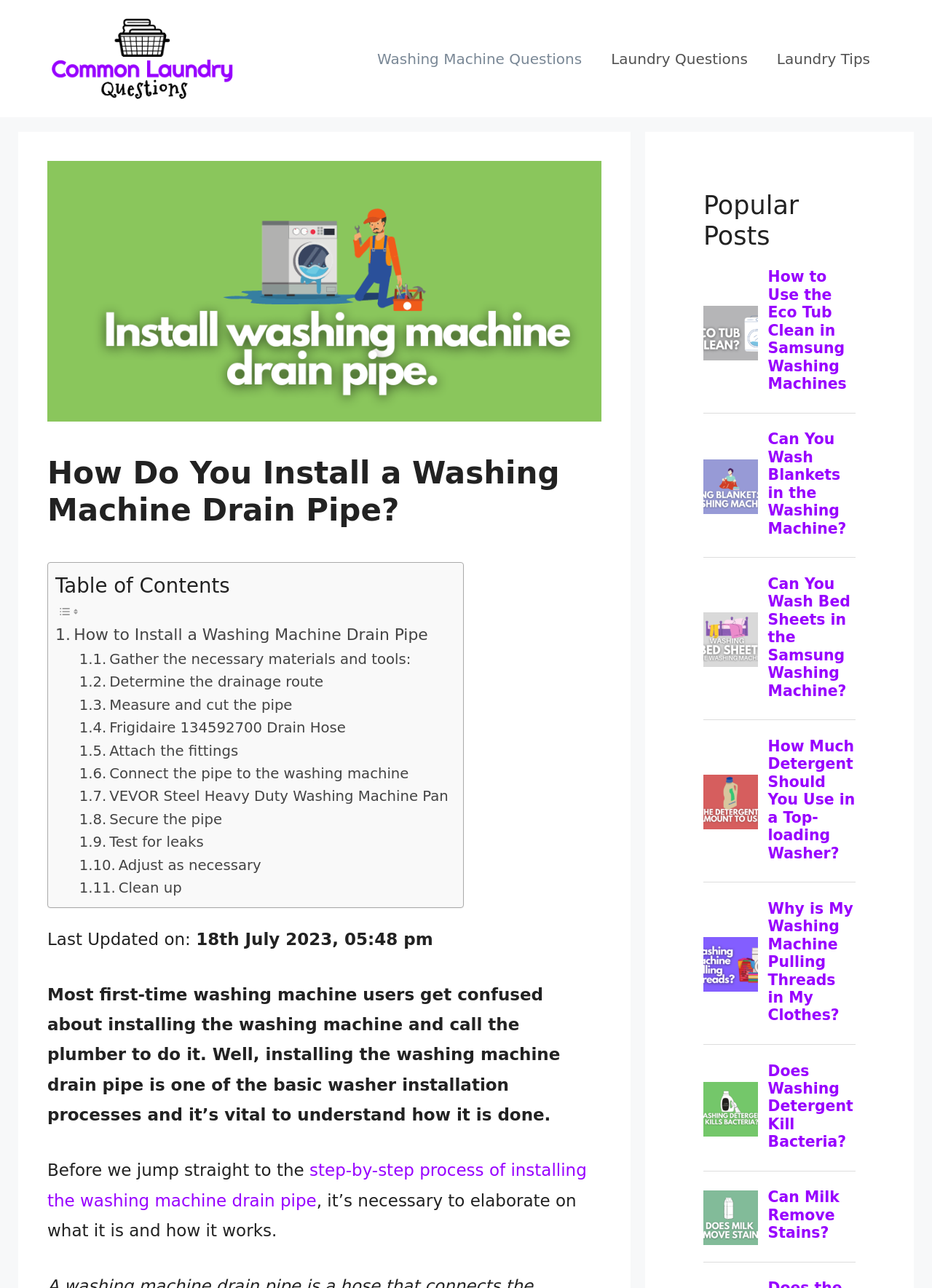Determine the bounding box coordinates of the clickable region to follow the instruction: "Read the article about common laundry questions".

[0.051, 0.037, 0.254, 0.052]